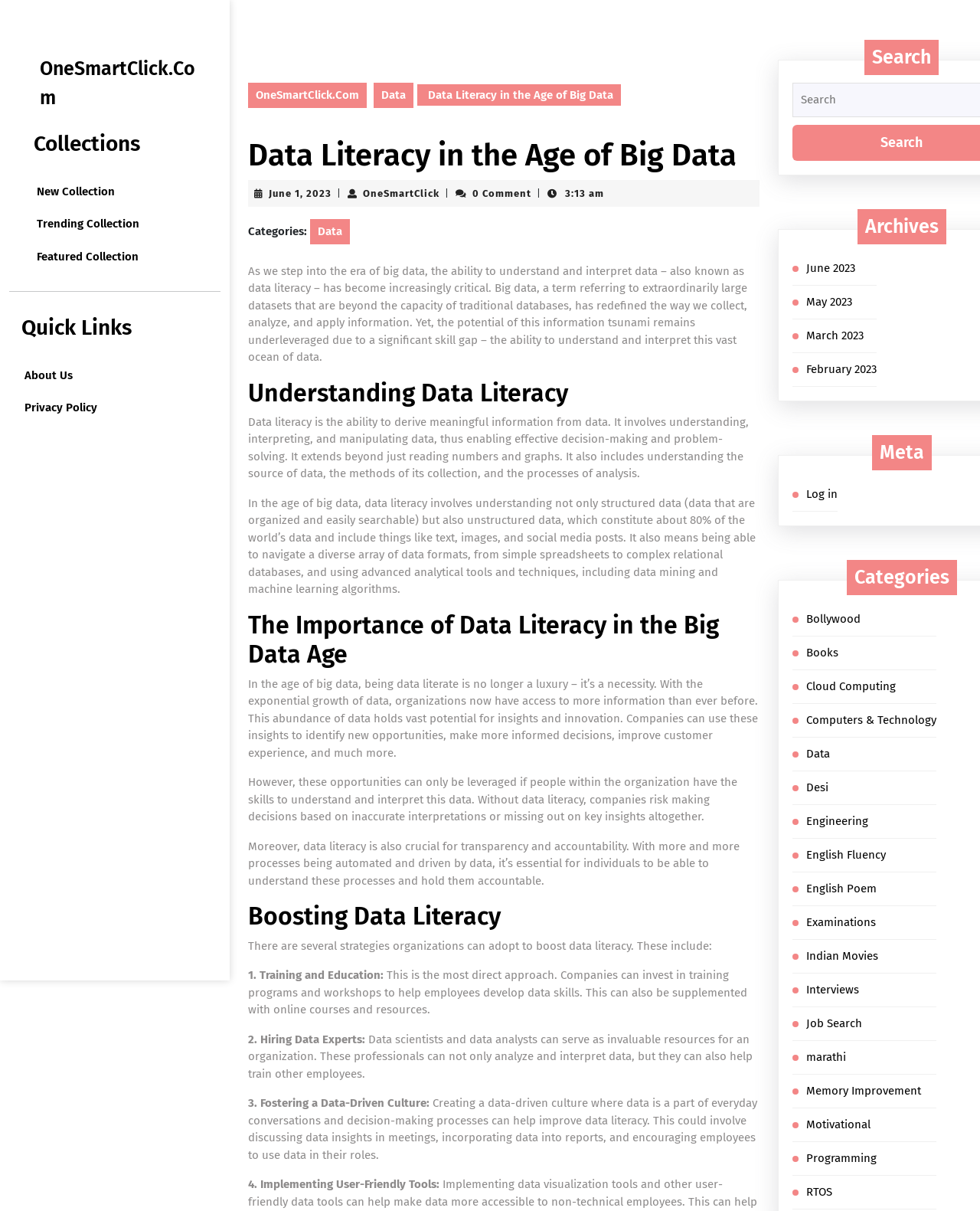Respond to the following question with a brief word or phrase:
What is big data?

extraordinarily large datasets beyond traditional databases